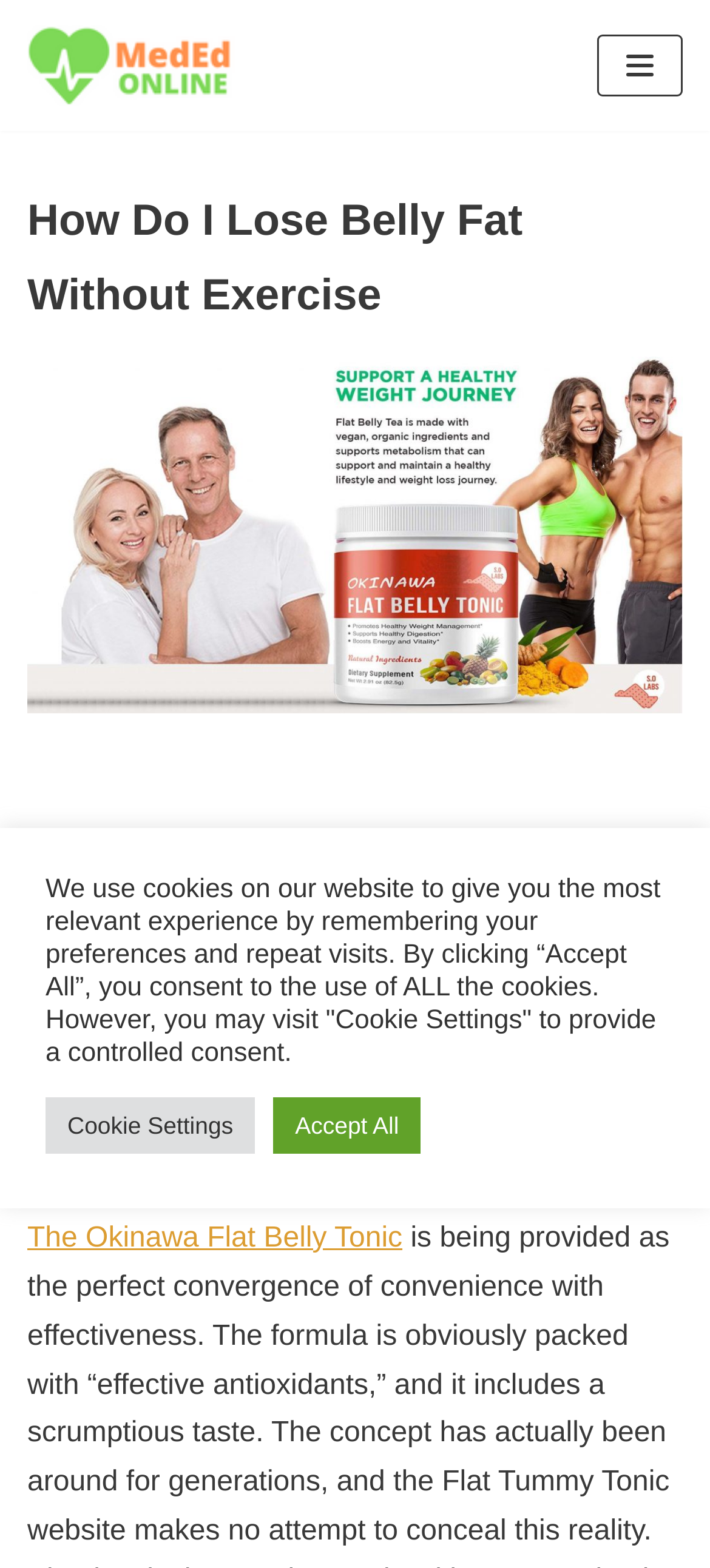Generate a thorough caption that explains the contents of the webpage.

The webpage is about losing belly fat without exercise, specifically discussing the Okinawa Flat Belly Tonic. At the top left corner, there is a link to skip to the content. Next to it, there is a link to "MedEd Online". On the top right corner, there is a navigation menu button.

Below the navigation menu button, there is a heading that reads "How Do I Lose Belly Fat Without Exercise". Underneath the heading, there is an image of the Okinawa tonic, taking up most of the width of the page. Below the image, there is a short paragraph of text that discusses the importance of easy-to-digest supplements with reliable active ingredients.

Further down, there is another instance of the title "How Do I Lose Belly Fat Without Exercise", followed by a link to "The Okinawa Flat Belly Tonic". At the bottom of the page, there is a notification about the use of cookies on the website, with options to accept all cookies or visit the cookie settings. The cookie settings and accept all buttons are placed side by side.